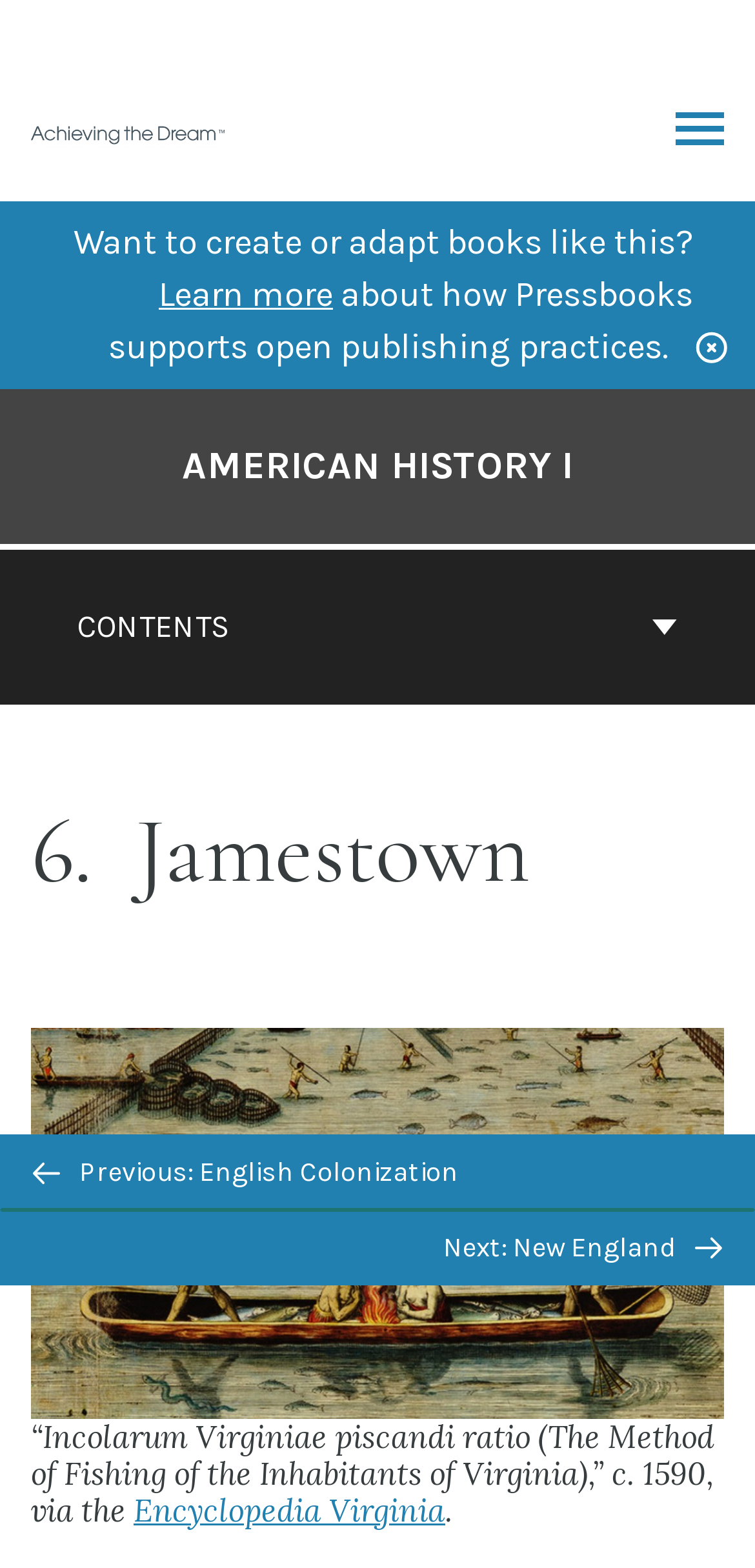Explain the webpage in detail, including its primary components.

This webpage is about Jamestown and American History I. At the top left, there is a logo for Achieving the Dream | OER Course Library, accompanied by a link to the same. On the top right, there is a toggle menu link. Below the logo, there is a static text that reads "Want to create or adapt books like this?" followed by a link to "Learn more" and a brief description about how Pressbooks supports open publishing practices.

The main content of the page is divided into sections. On the left side, there is a navigation menu for book contents, which includes a button labeled "CONTENTS" and a link to go to the cover page of American History I. The cover page link is accompanied by a heading that reads "Go to the cover page of American History I" and a static text that reads "AMERICAN HISTORY I".

On the right side of the navigation menu, there is a header section that includes a heading that reads "6. Jamestown". Below the header, there is a figure that contains an image of Native Virginians fishing in a boat, accompanied by a link to the image and a figcaption that provides a description of the image. The description includes a link to the Encyclopedia Virginia.

At the bottom of the page, there is a navigation section for previous and next pages, which includes links to "Previous: English Colonization" and "Next: New England". Each link is accompanied by an image. There is also a button labeled "BACK TO TOP" that allows users to navigate back to the top of the page.